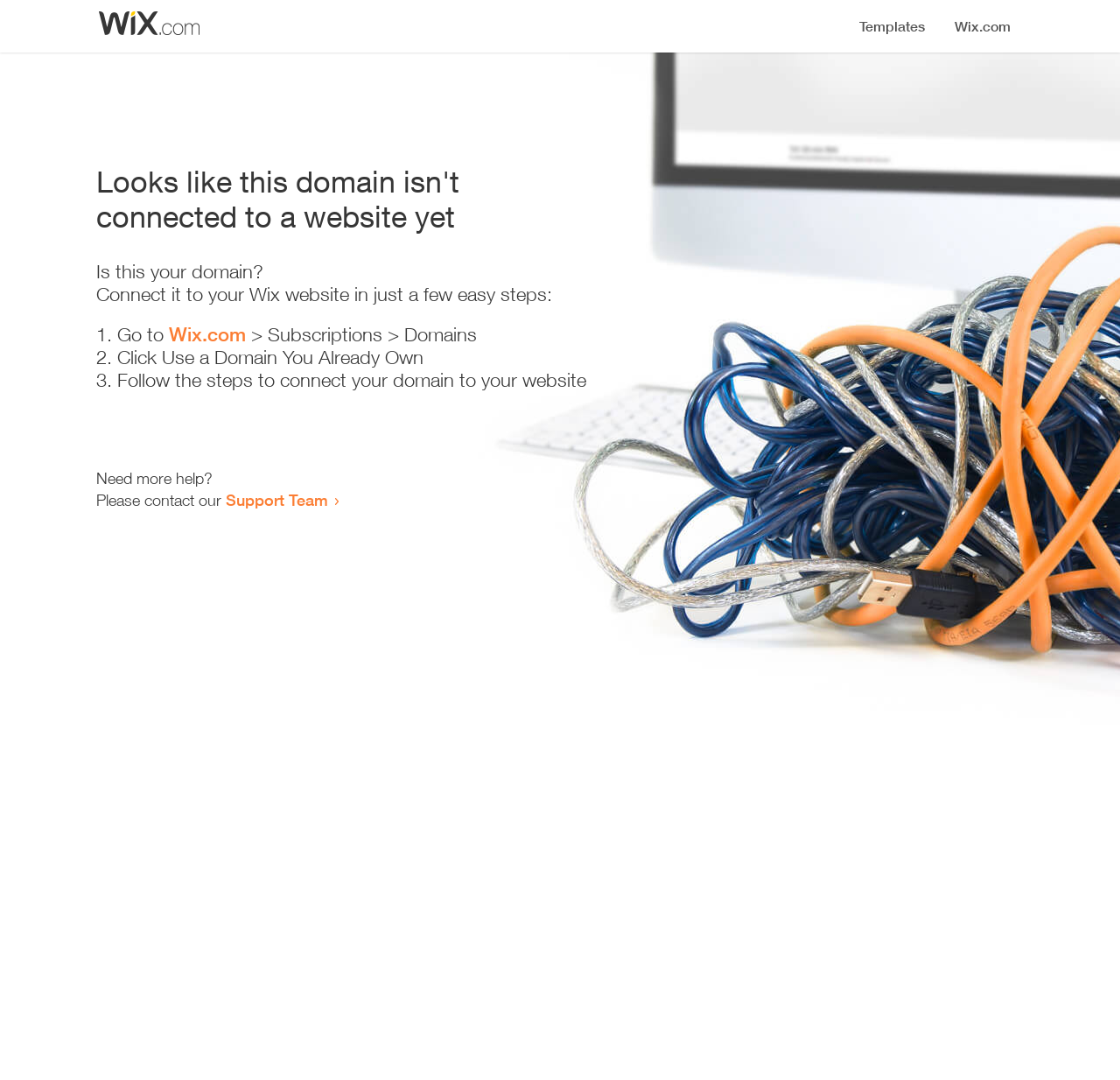What is the current state of the website?
Please craft a detailed and exhaustive response to the question.

The webpage displays an error message, indicating that the website is not functioning properly or is not connected to a domain.